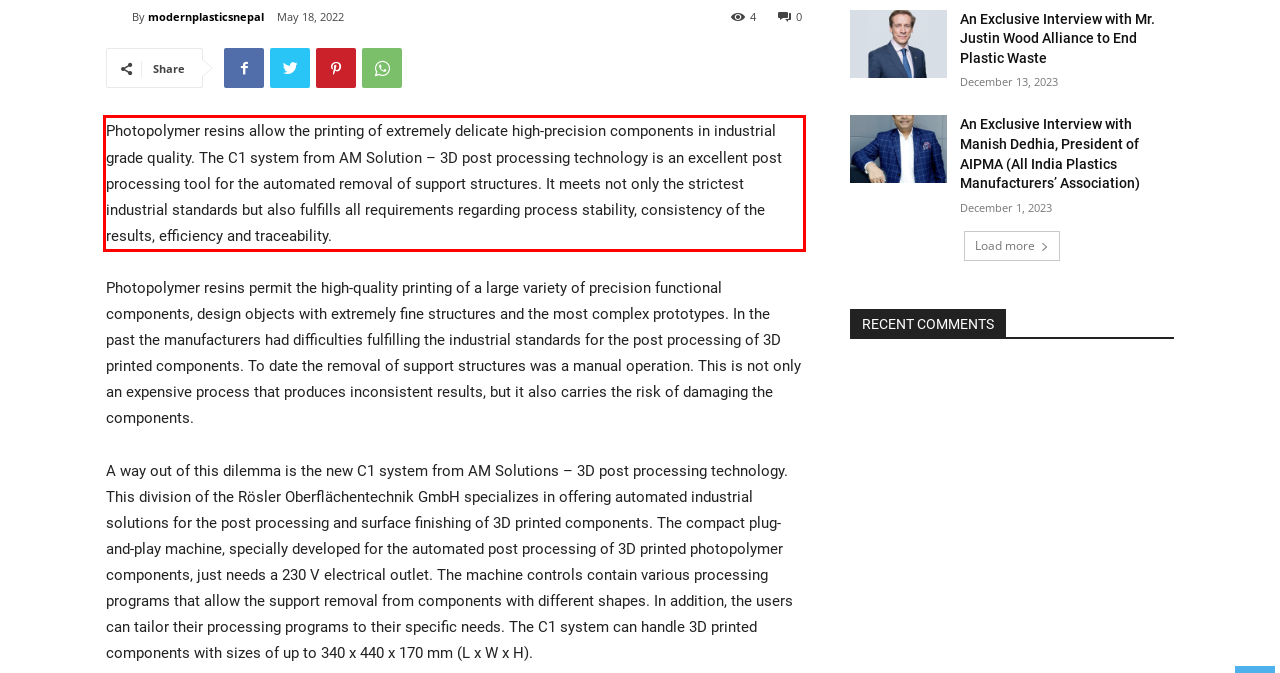Given a webpage screenshot, locate the red bounding box and extract the text content found inside it.

Photopolymer resins allow the printing of extremely delicate high-precision components in industrial grade quality. The C1 system from AM Solution – 3D post processing technology is an excellent post processing tool for the automated removal of support structures. It meets not only the strictest industrial standards but also fulfills all requirements regarding process stability, consistency of the results, efficiency and traceability.